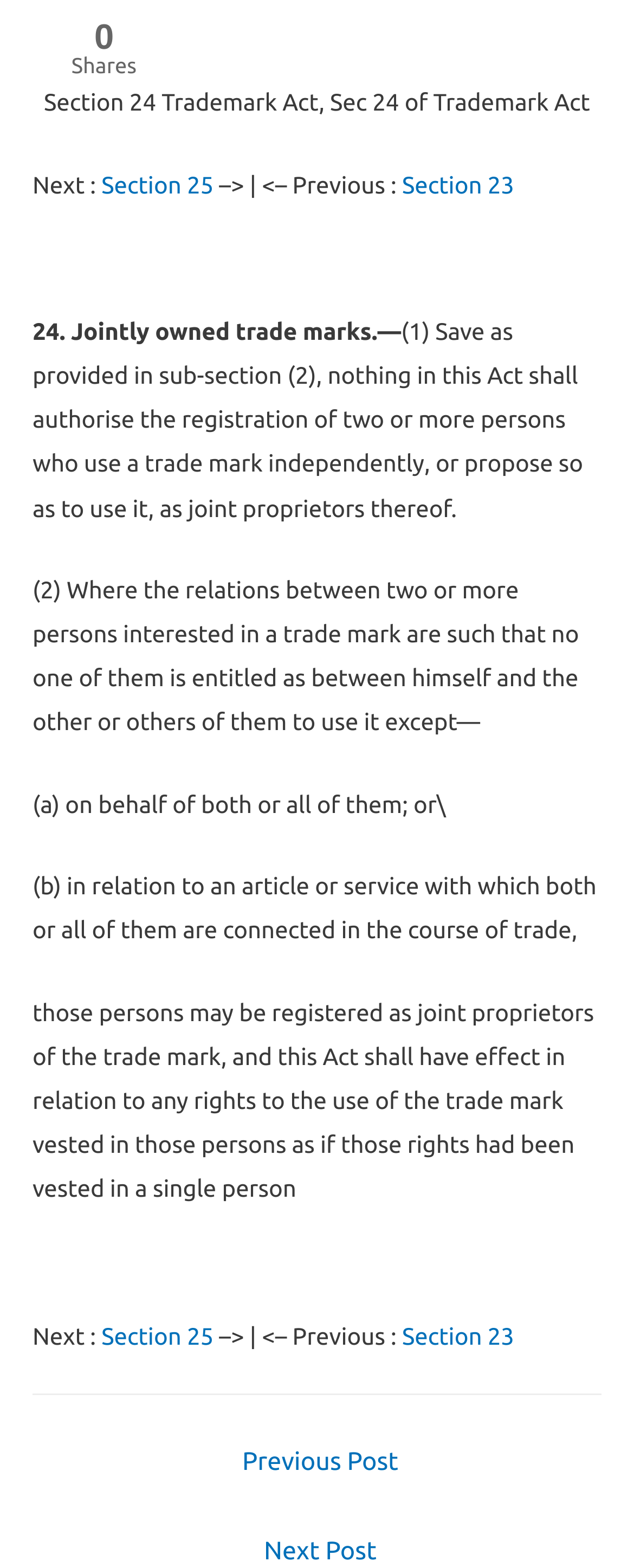Using the element description: "← Previous Post", determine the bounding box coordinates. The coordinates should be in the format [left, top, right, bottom], with values between 0 and 1.

[0.056, 0.915, 0.954, 0.953]